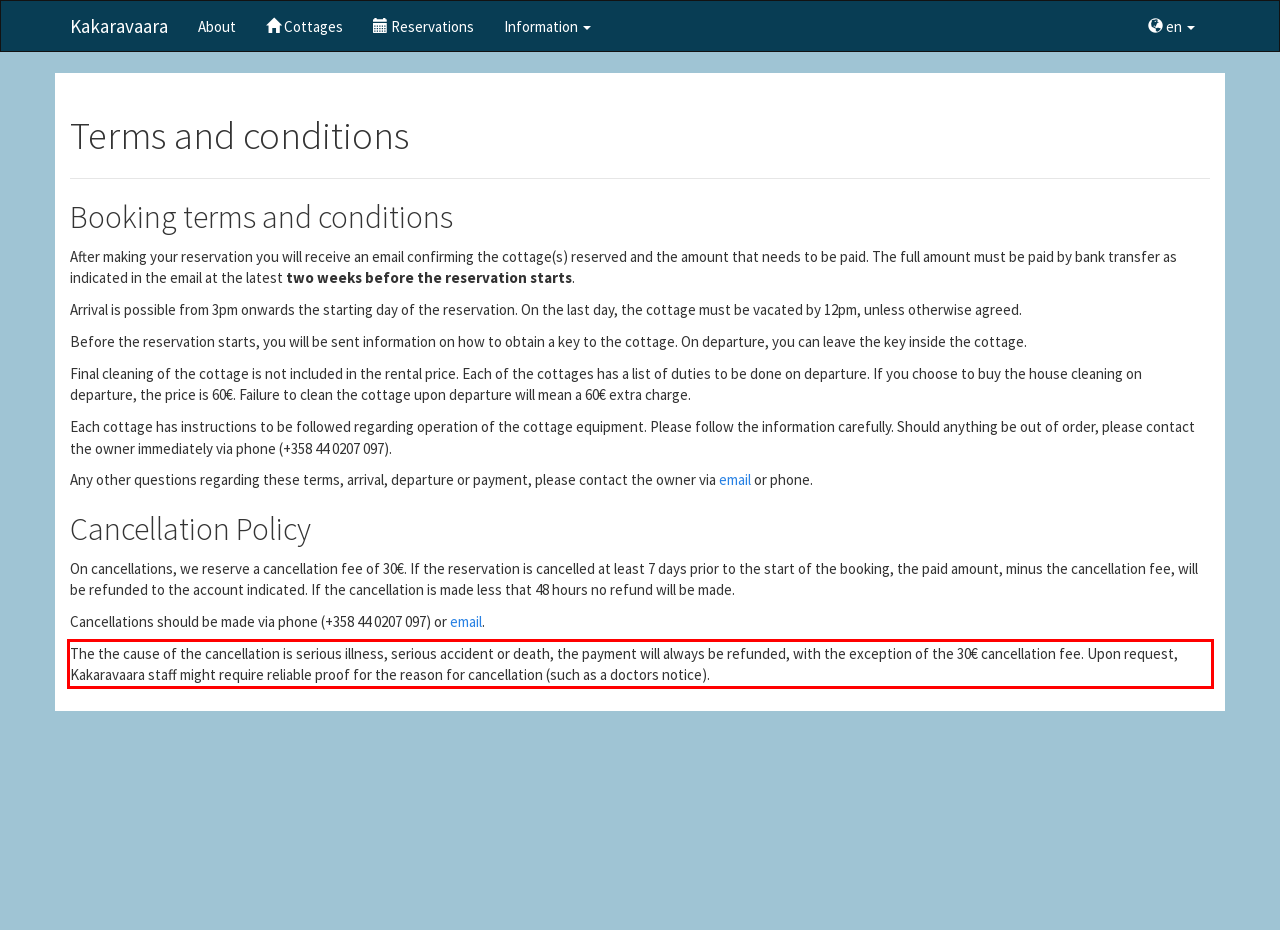You have a screenshot of a webpage with a red bounding box. Identify and extract the text content located inside the red bounding box.

The the cause of the cancellation is serious illness, serious accident or death, the payment will always be refunded, with the exception of the 30€ cancellation fee. Upon request, Kakaravaara staff might require reliable proof for the reason for cancellation (such as a doctors notice).